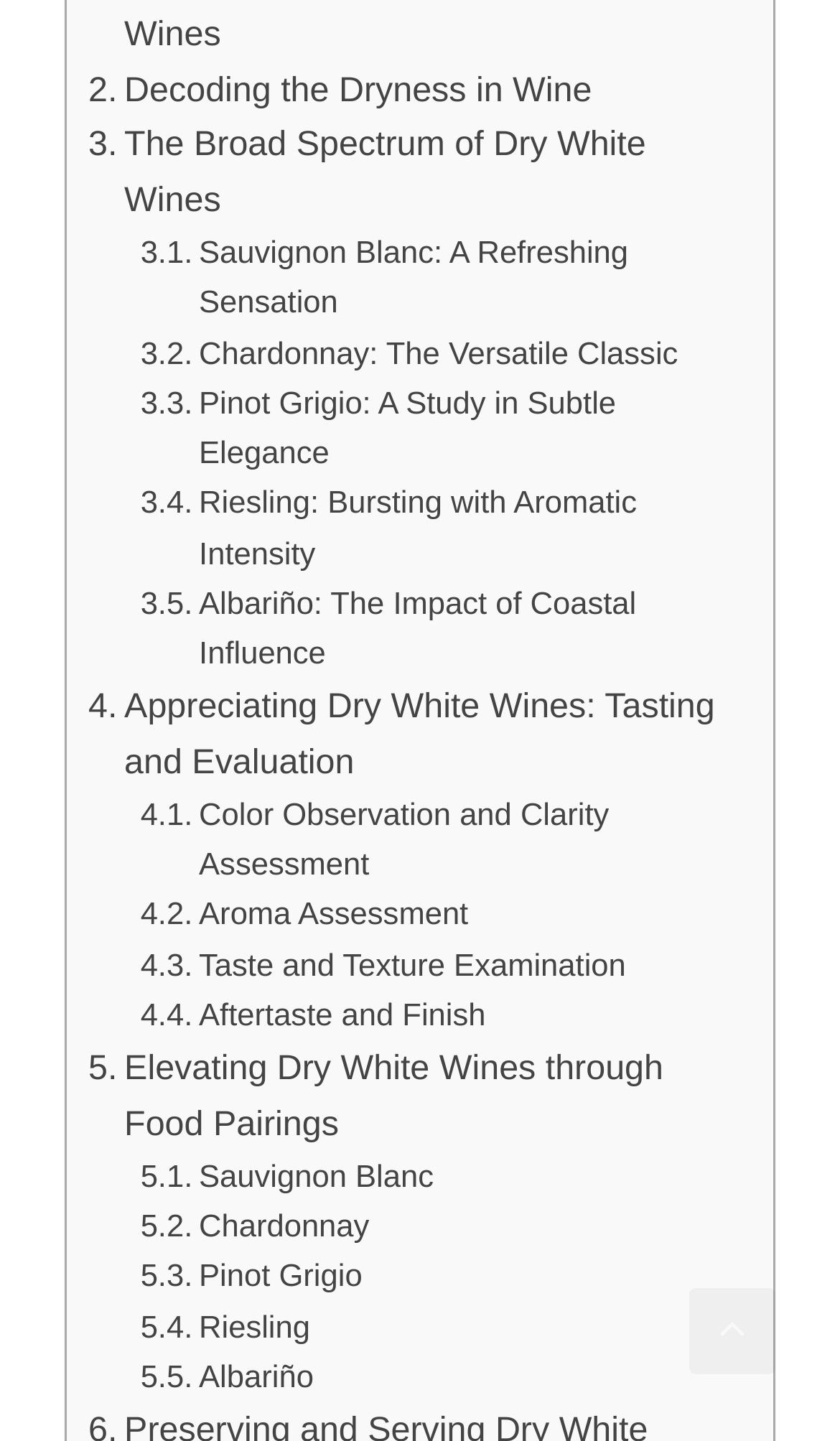Provide the bounding box coordinates of the area you need to click to execute the following instruction: "Explore the Broad Spectrum of Dry White Wines".

[0.105, 0.083, 0.869, 0.16]